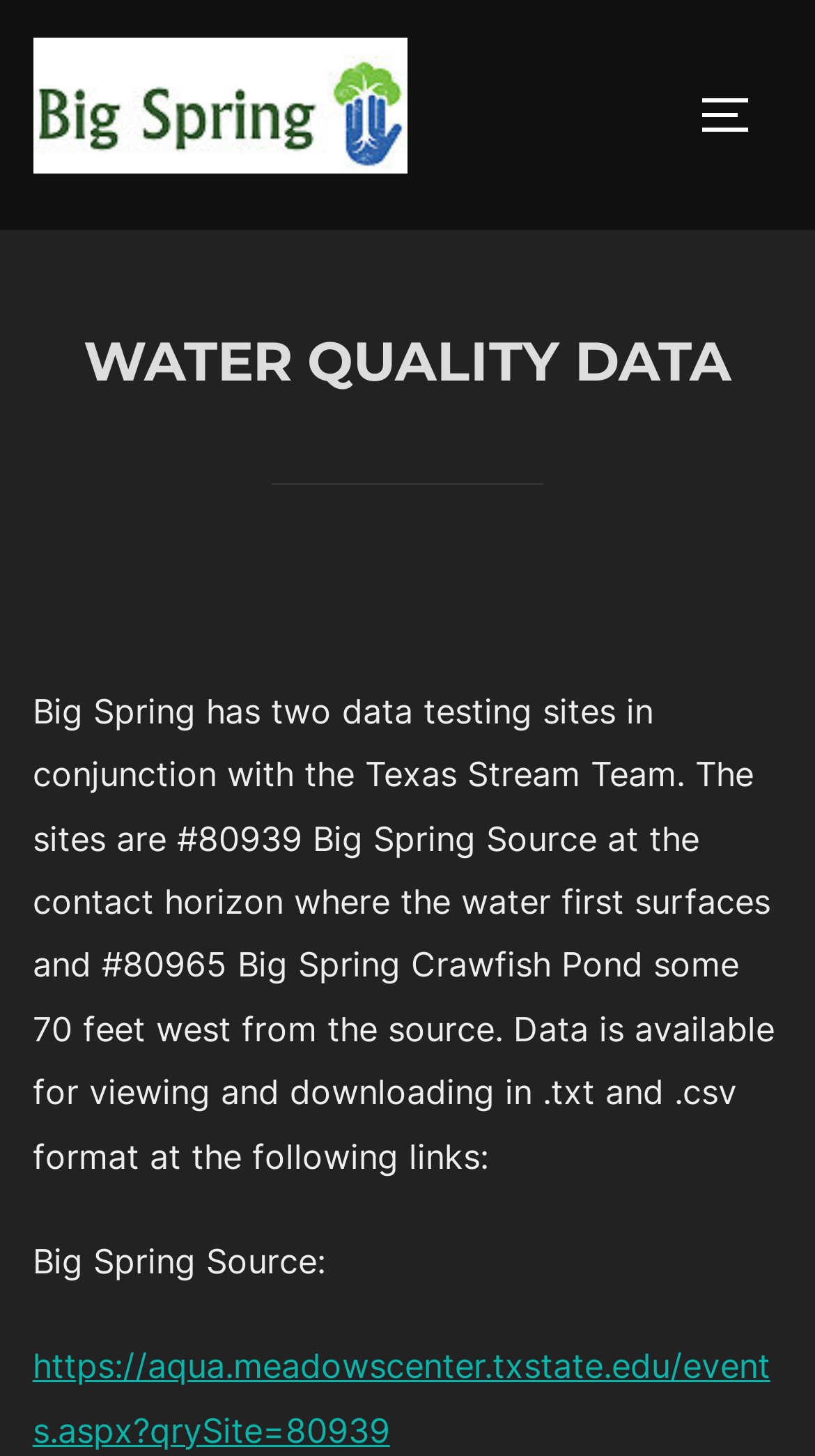How many data testing sites are in Big Spring?
We need a detailed and exhaustive answer to the question. Please elaborate.

According to the webpage, Big Spring has two data testing sites in conjunction with the Texas Stream Team, which are #80939 Big Spring Source and #80965 Big Spring Crawfish Pond.